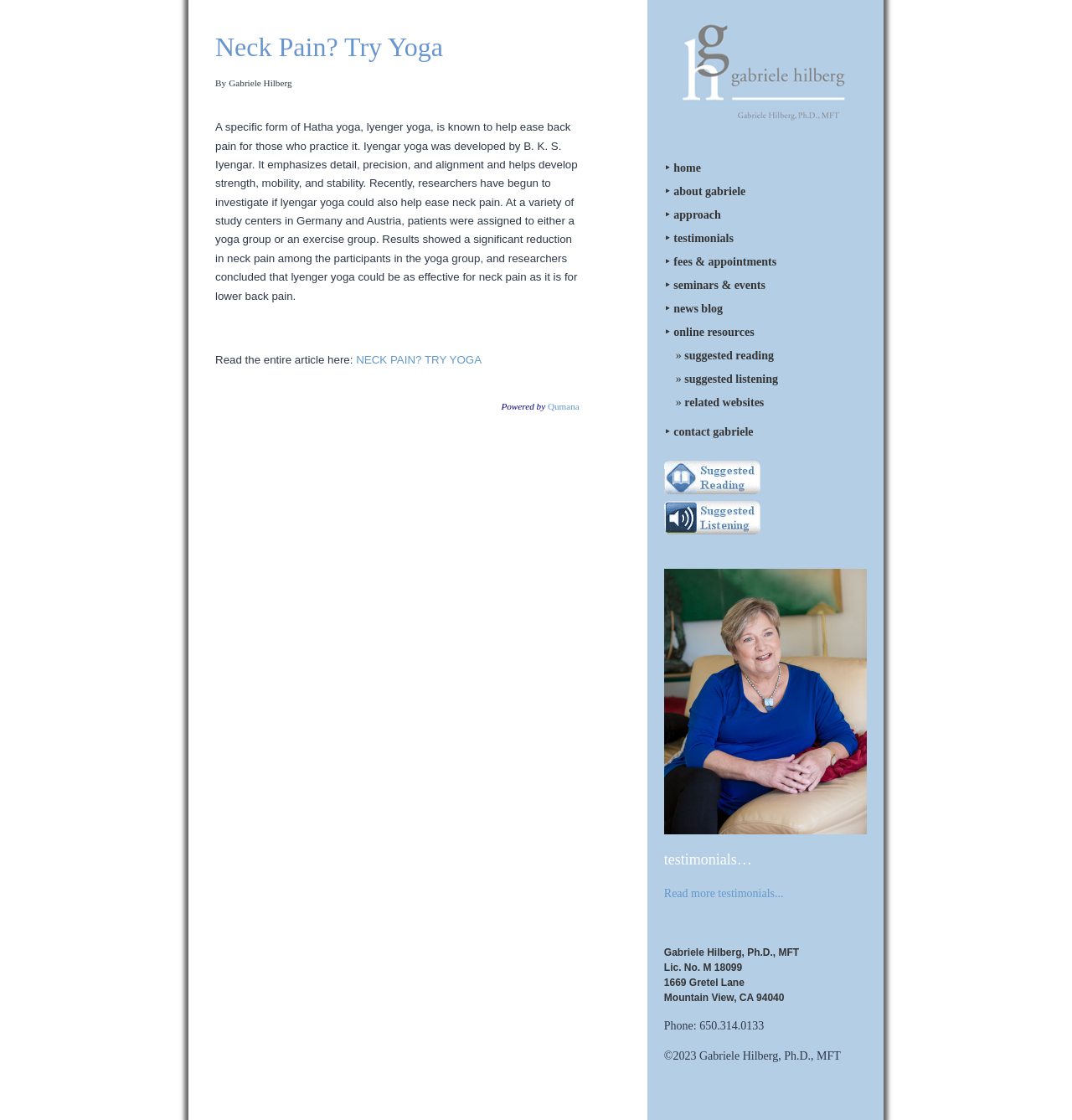Please determine the headline of the webpage and provide its content.

Neck Pain? Try Yoga